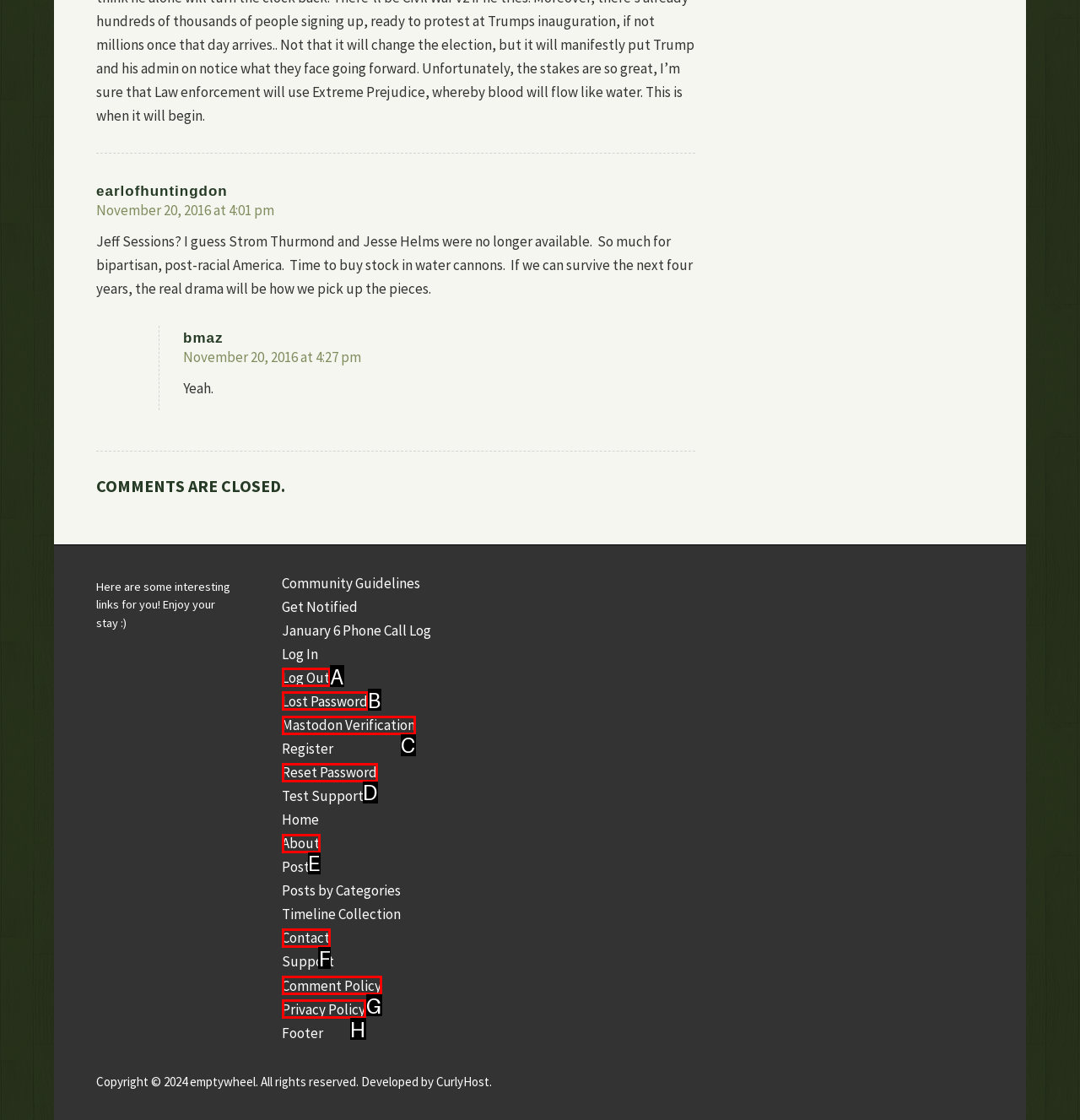To achieve the task: View January 2018, which HTML element do you need to click?
Respond with the letter of the correct option from the given choices.

None